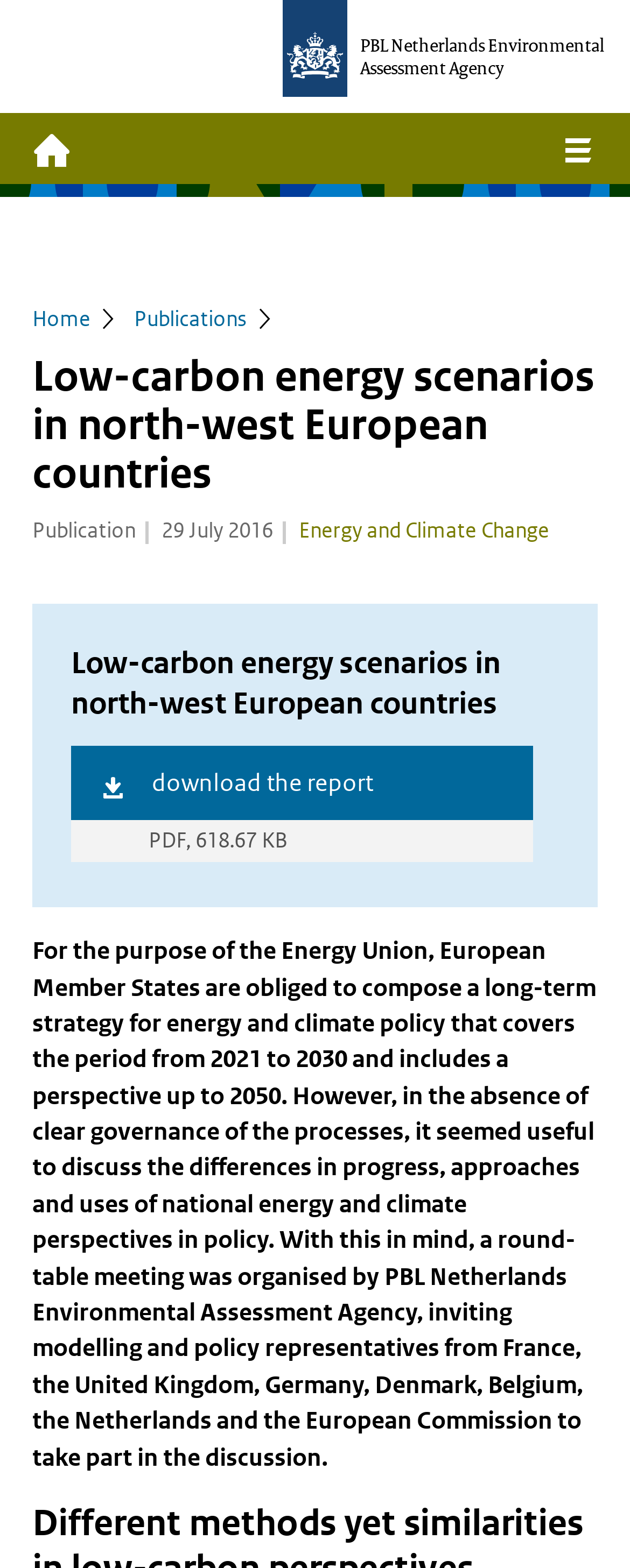Based on the image, please respond to the question with as much detail as possible:
How many links are there in the footer section?

I found the footer section by looking at the bottom of the webpage, where I saw a link 'Energy and Climate Change'.